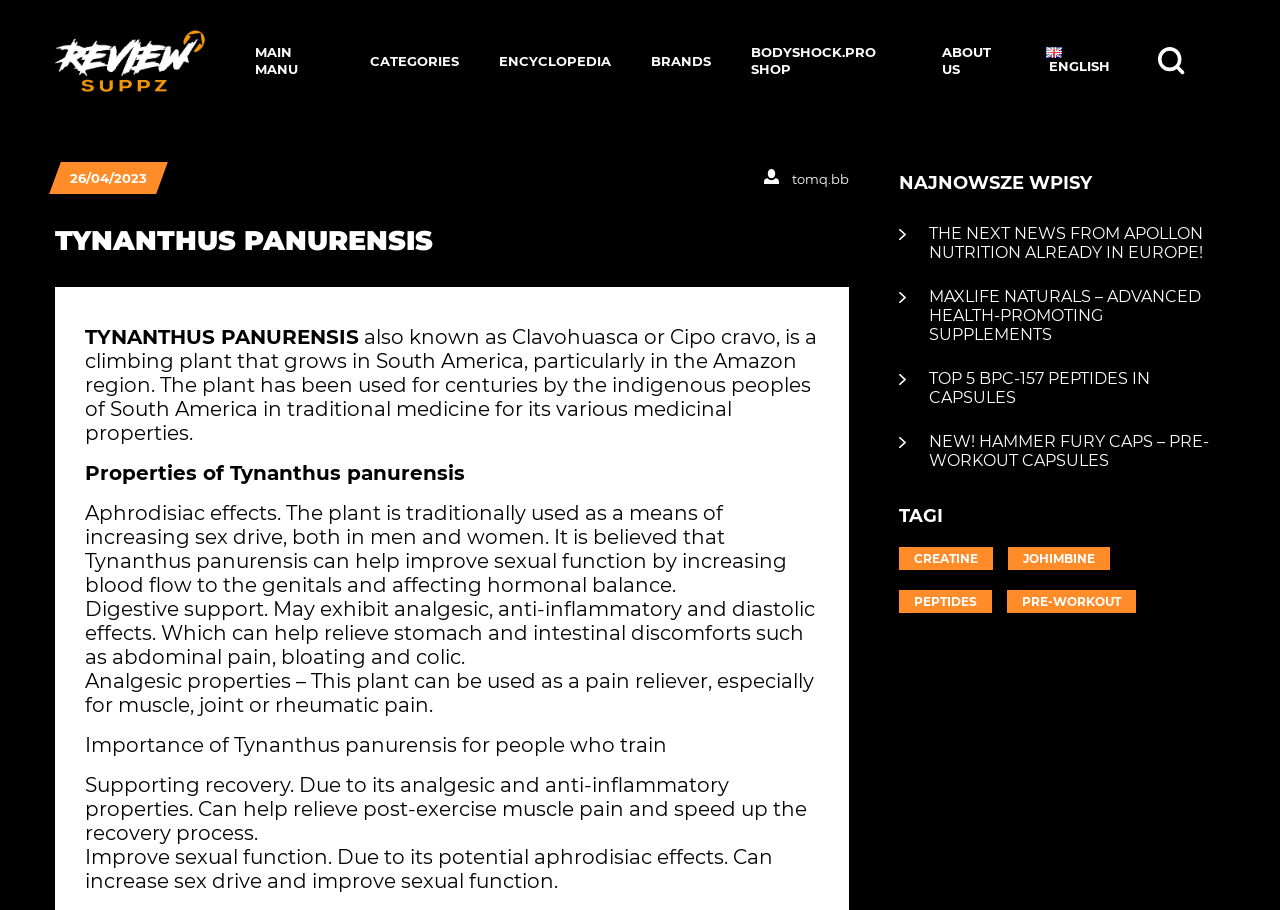Give the bounding box coordinates for the element described as: "parent_node: MAIN MANU".

[0.043, 0.033, 0.16, 0.101]